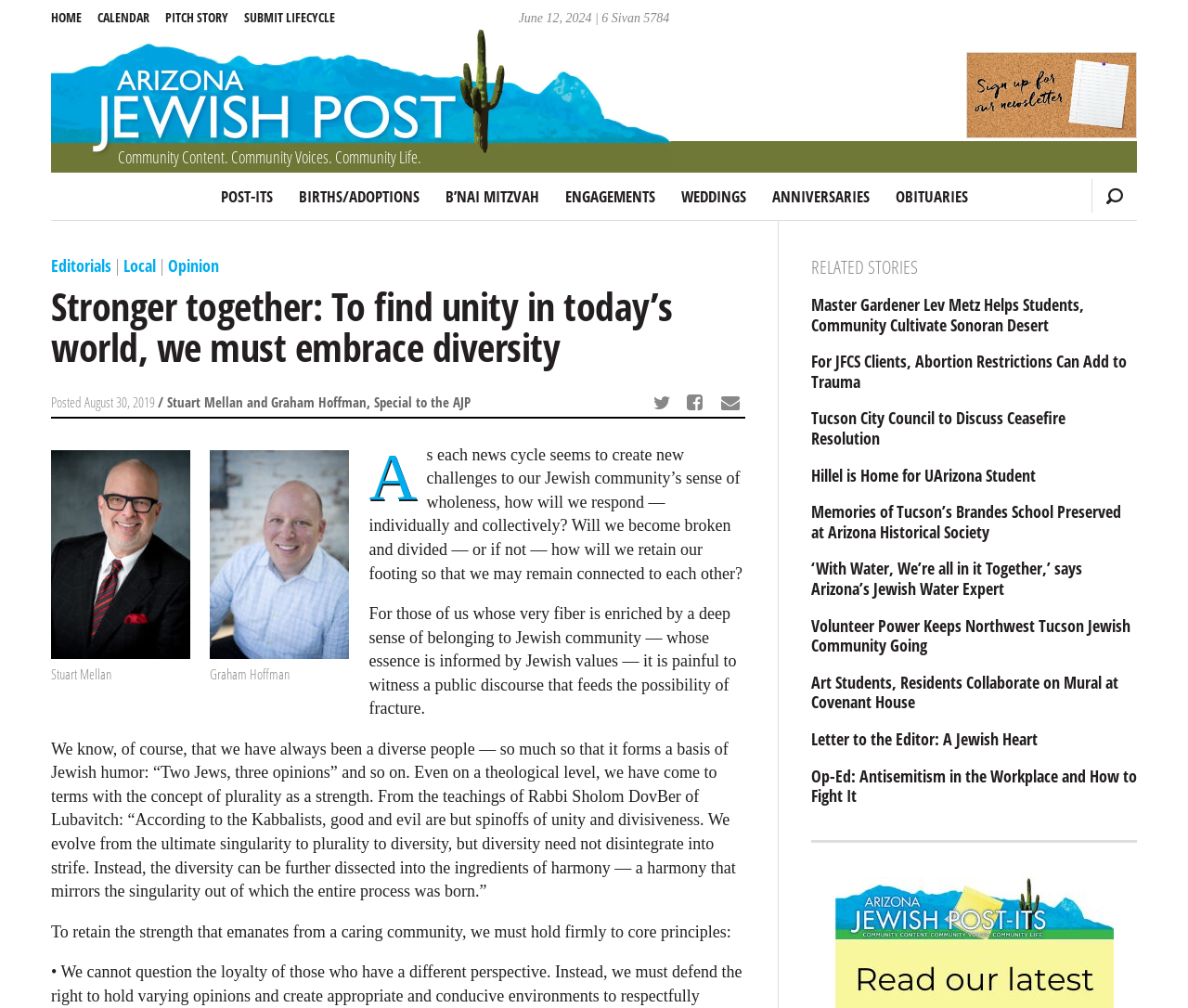Using the description "Opinion", locate and provide the bounding box of the UI element.

[0.141, 0.252, 0.184, 0.274]